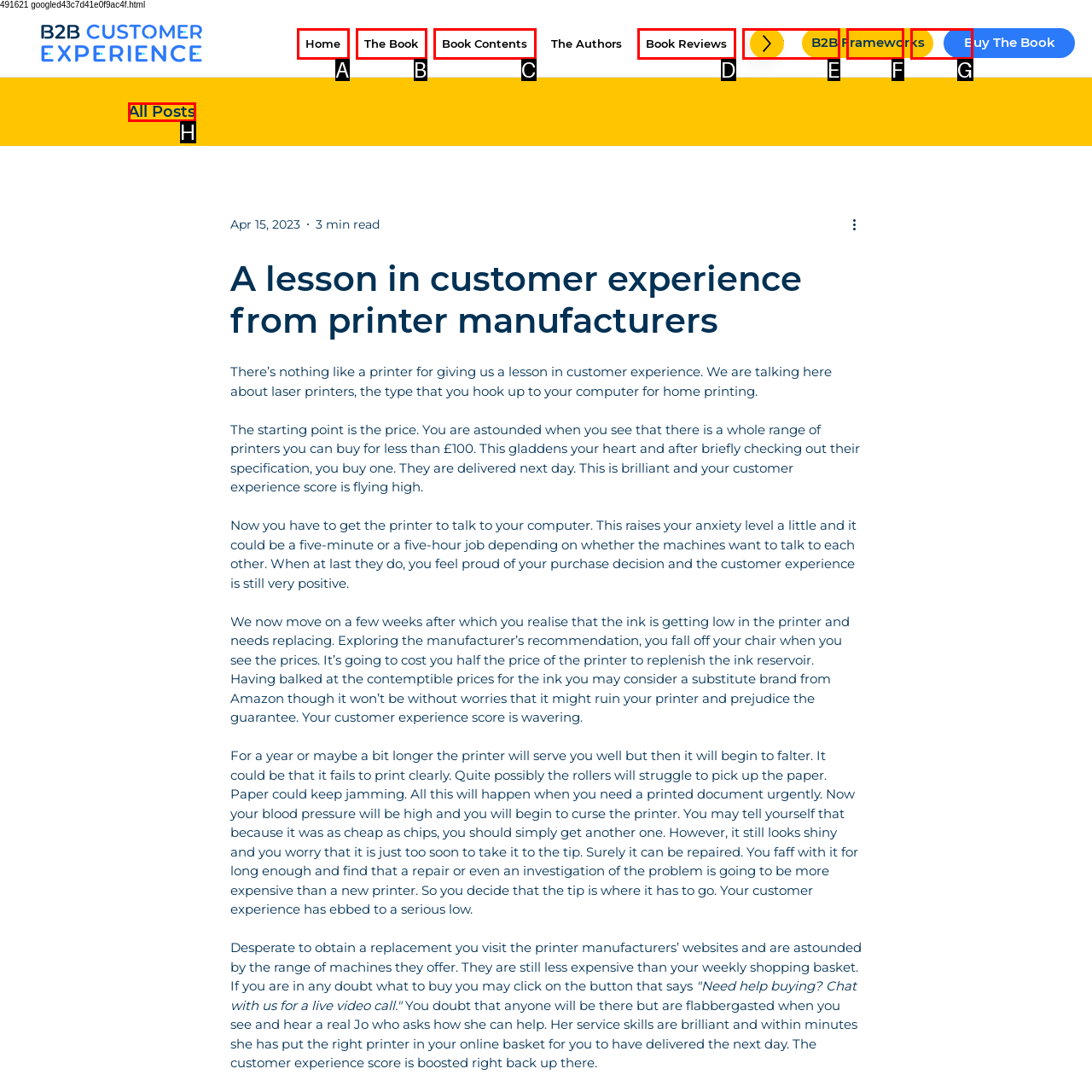Based on the choices marked in the screenshot, which letter represents the correct UI element to perform the task: Click the 'Contact' link?

G